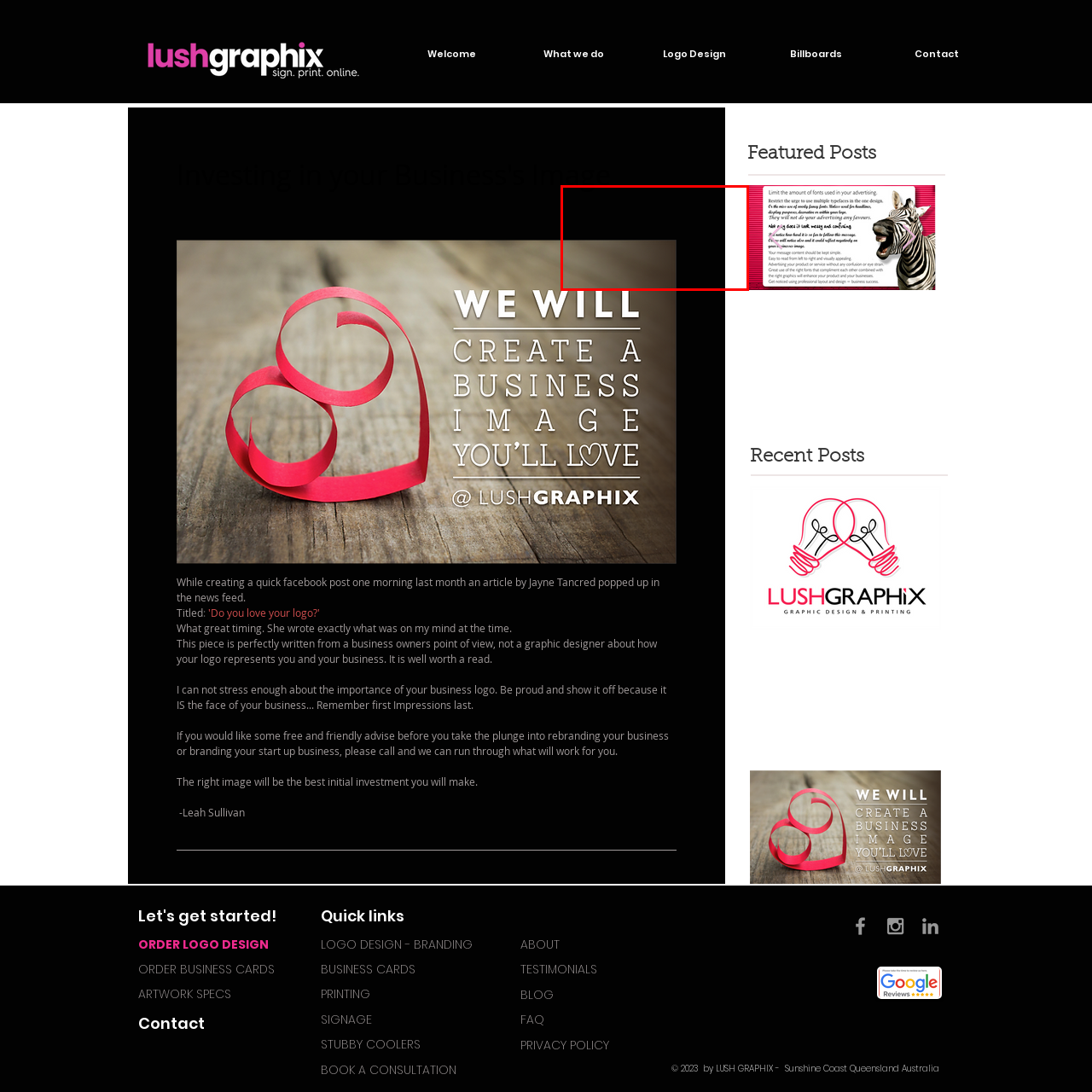Elaborate on the contents of the image marked by the red border.

The image depicts a visually engaging design, representing the theme "Too many fonts = Confusion." It is likely associated with a discussion on the importance of typography in graphic design. With its neutral color palette and minimalist style, the design emphasizes clarity and structure, serving as a visual reminder of the potential pitfalls in branding and marketing when using multiple fonts. Positioned within the section of featured posts on a site focused on business branding, this image aims to provoke thought about maintaining simplicity and coherence in design choices.